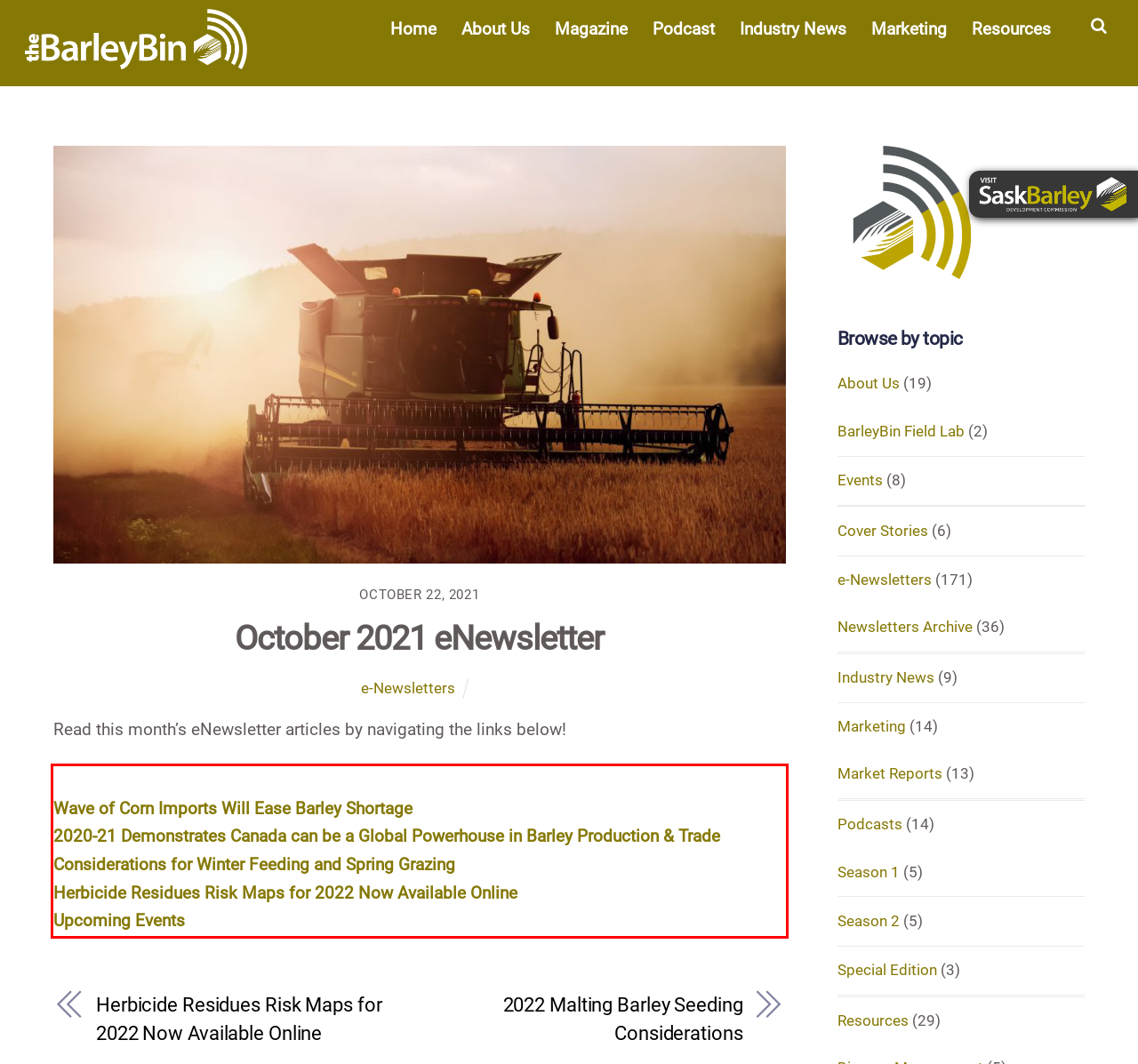Please analyze the screenshot of a webpage and extract the text content within the red bounding box using OCR.

Wave of Corn Imports Will Ease Barley Shortage 2020-21 Demonstrates Canada can be a Global Powerhouse in Barley Production & Trade Considerations for Winter Feeding and Spring Grazing Herbicide Residues Risk Maps for 2022 Now Available Online Upcoming Events